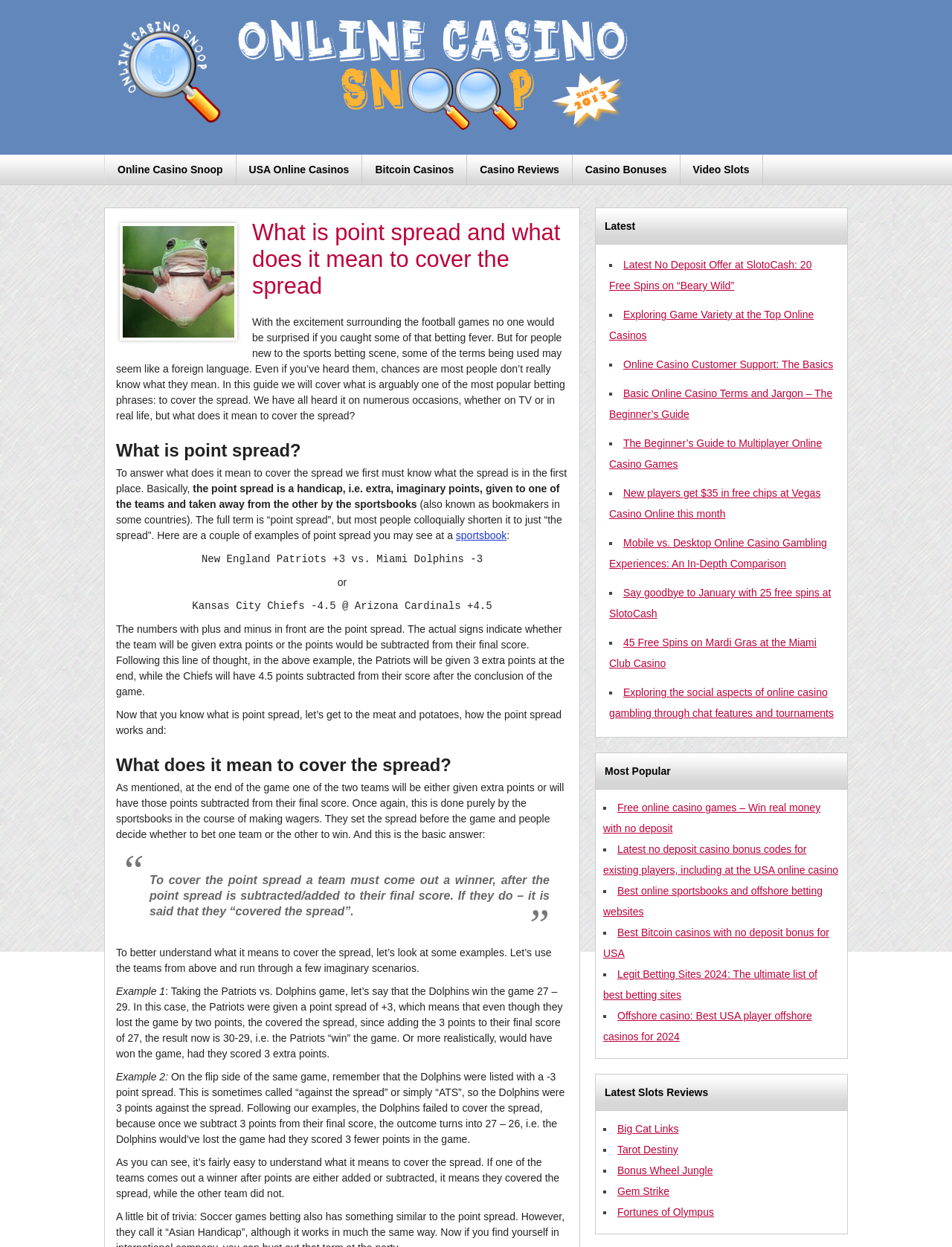Locate the bounding box coordinates of the area where you should click to accomplish the instruction: "Check out the 'Big Cat Links' slot review".

[0.648, 0.9, 0.713, 0.91]